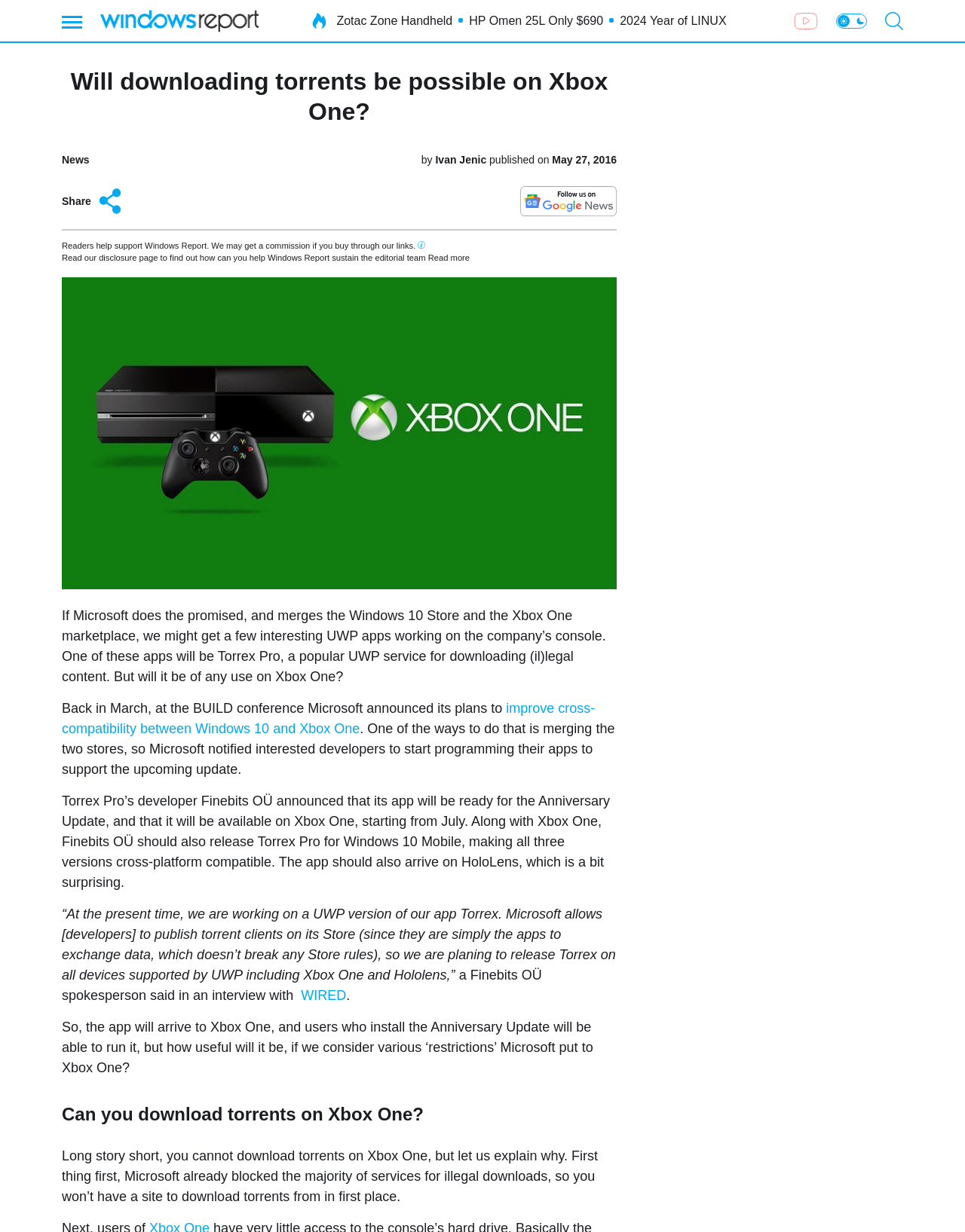Can you determine the bounding box coordinates of the area that needs to be clicked to fulfill the following instruction: "Search"?

[0.917, 0.009, 0.936, 0.024]